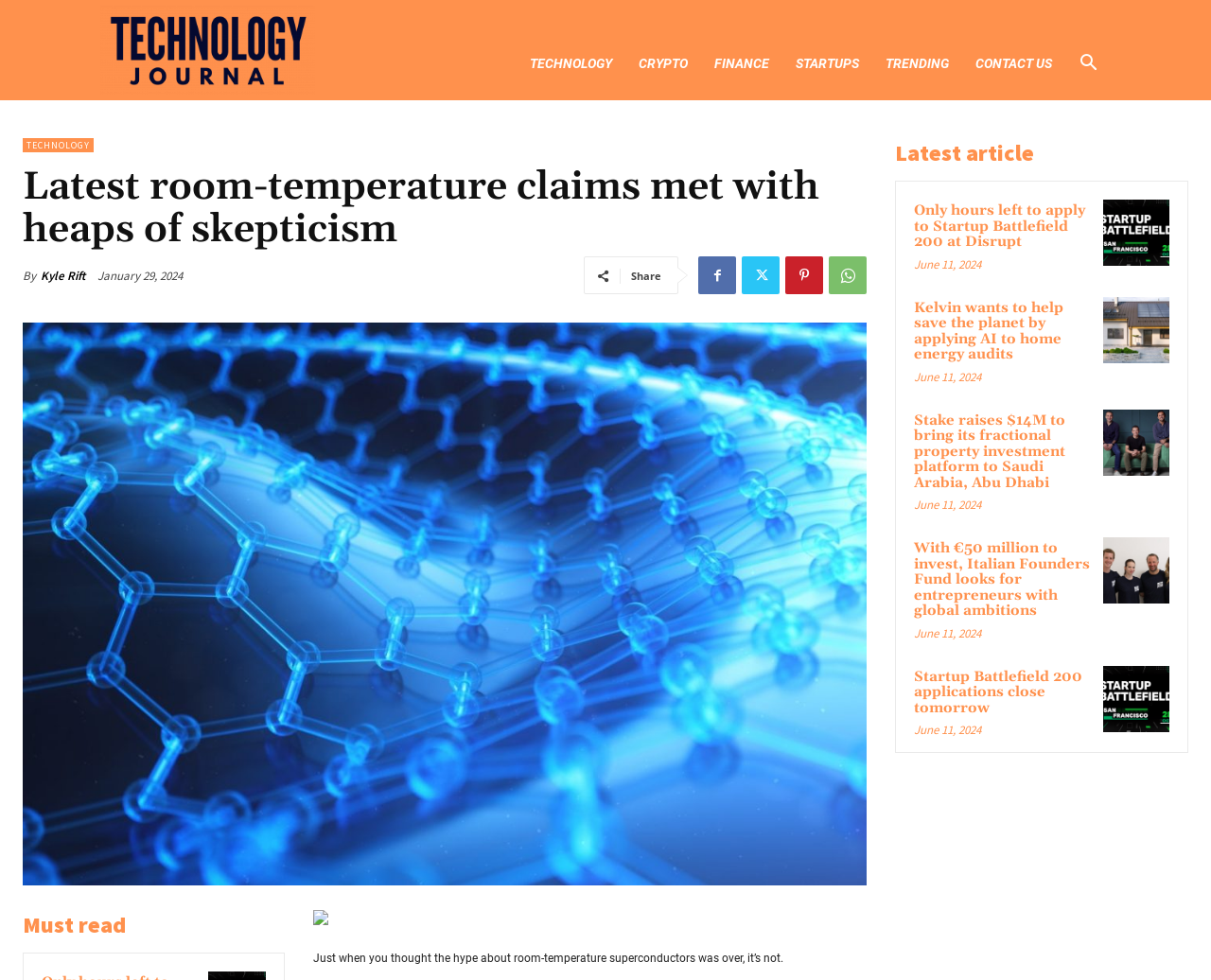Your task is to find and give the main heading text of the webpage.

Latest room-temperature claims met with heaps of skepticism